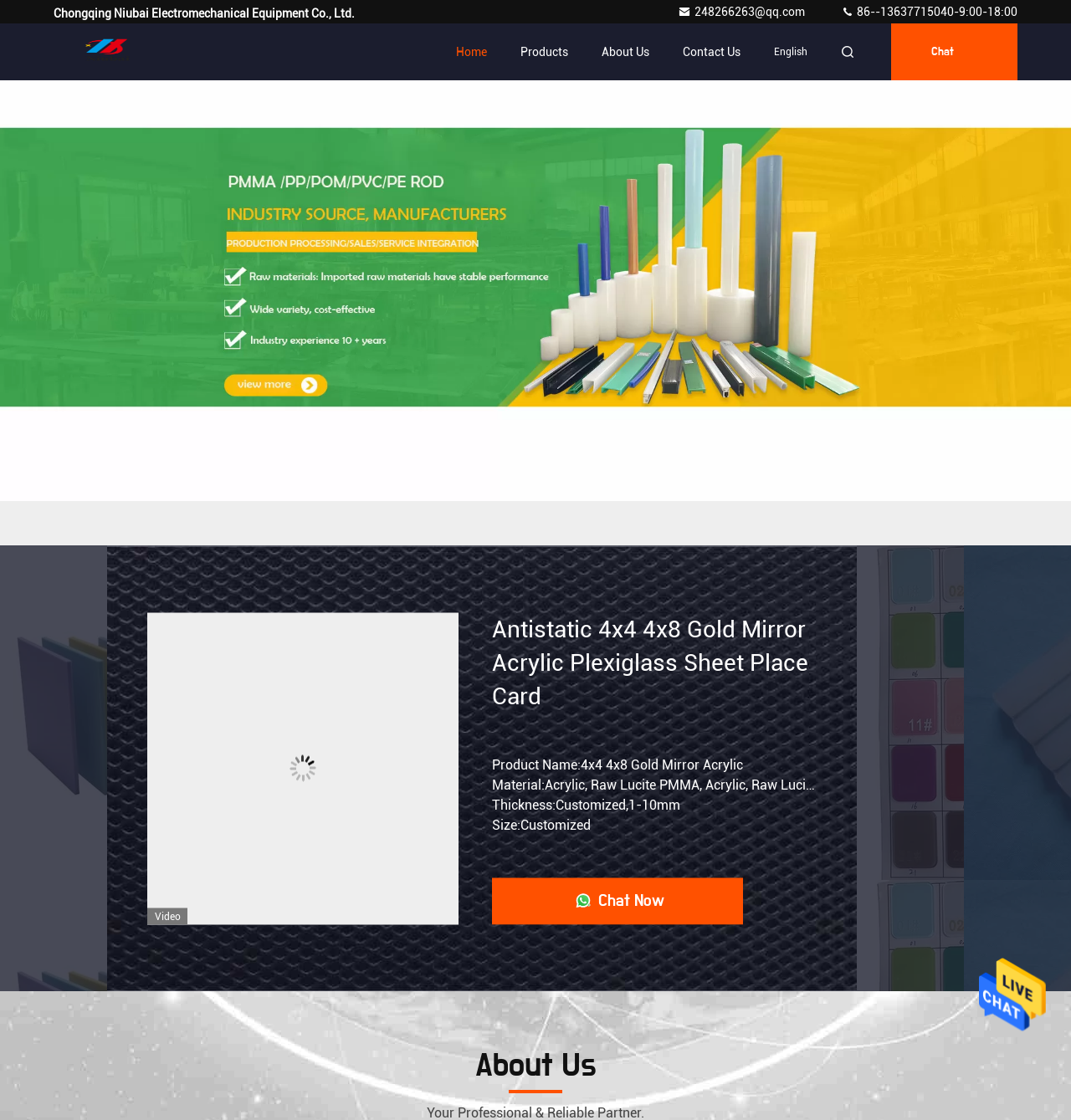How many slides are there?
Deliver a detailed and extensive answer to the question.

I counted the number of buttons with the text 'Go to slide X' and found that there are three buttons, indicating that there are three slides.